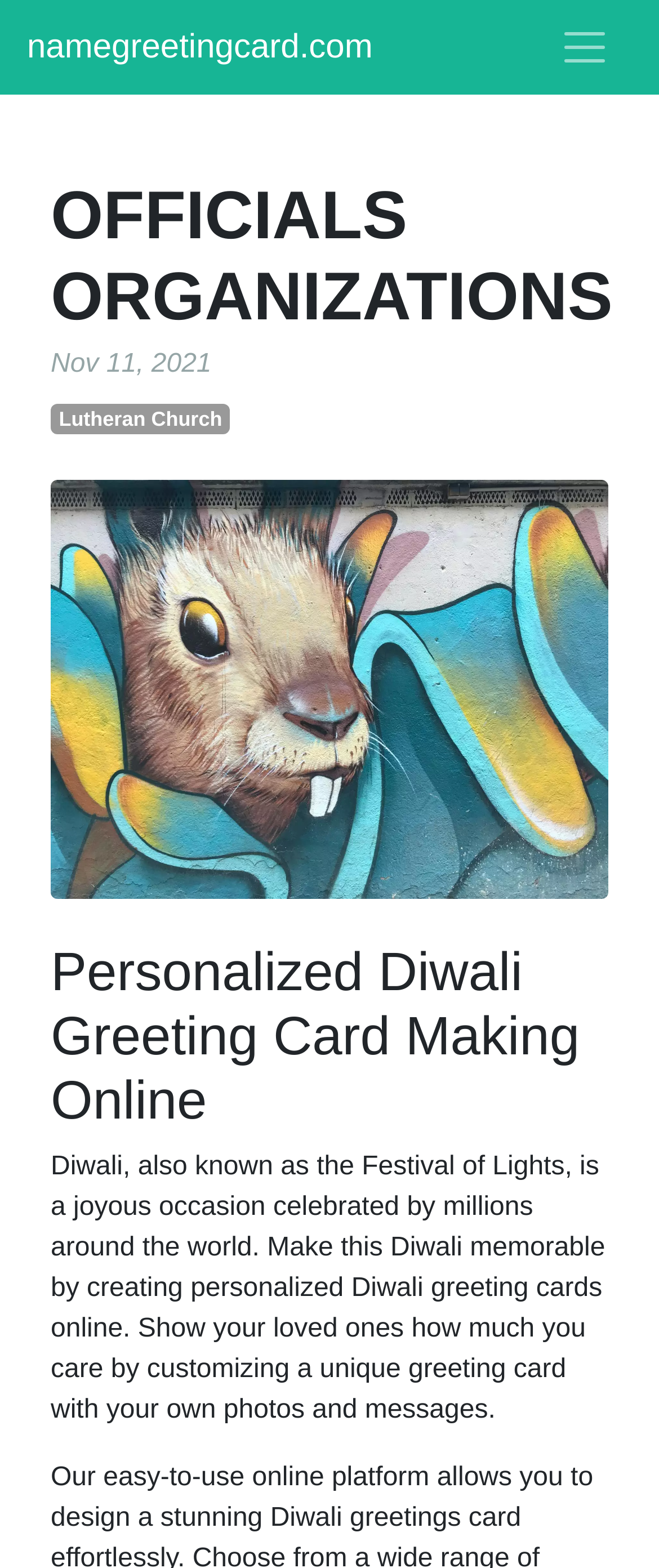What is the name of the organization mentioned on the webpage? Analyze the screenshot and reply with just one word or a short phrase.

Lutheran Church